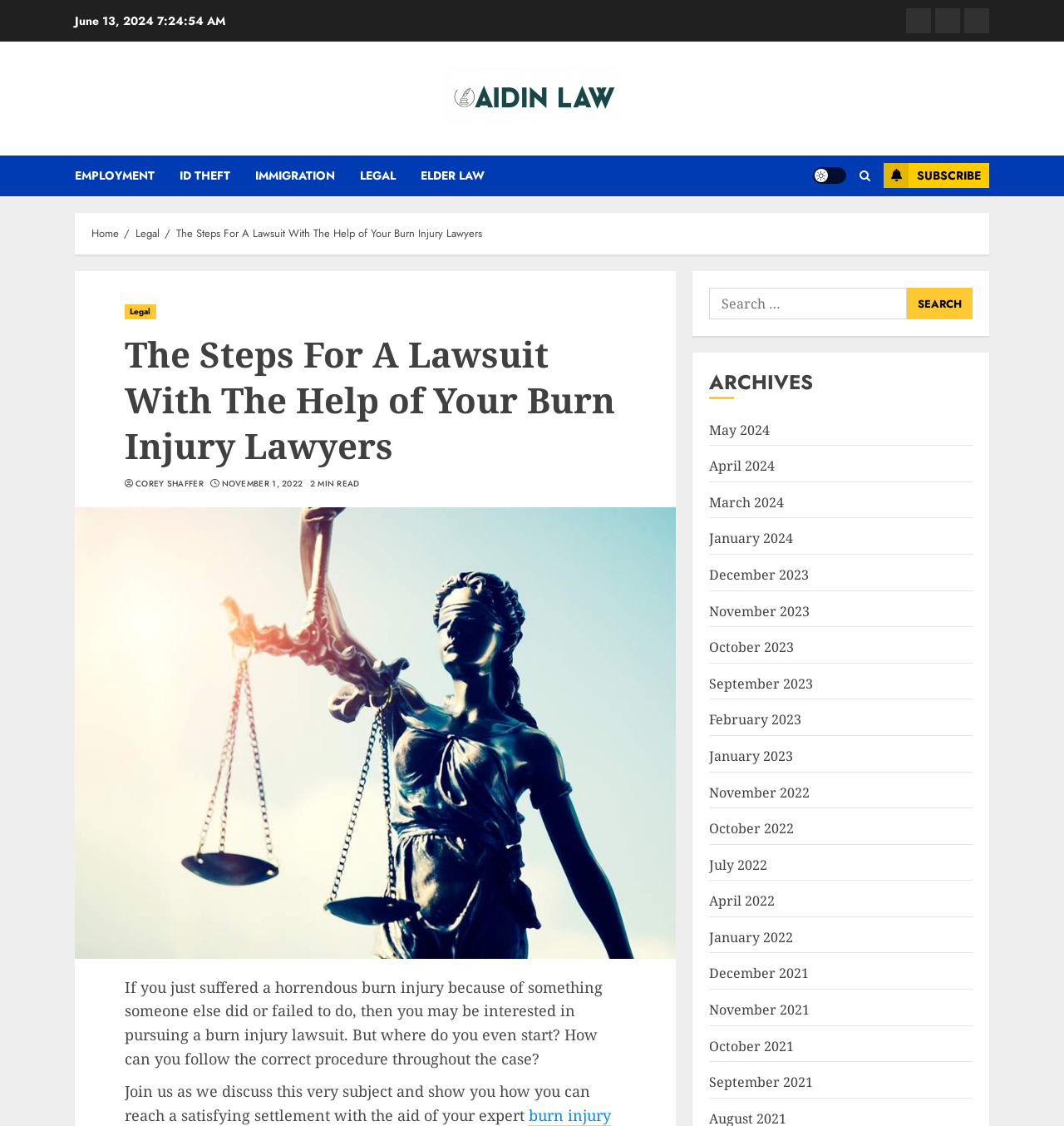What is the purpose of the search bar?
Based on the image, answer the question with a single word or brief phrase.

To search the website